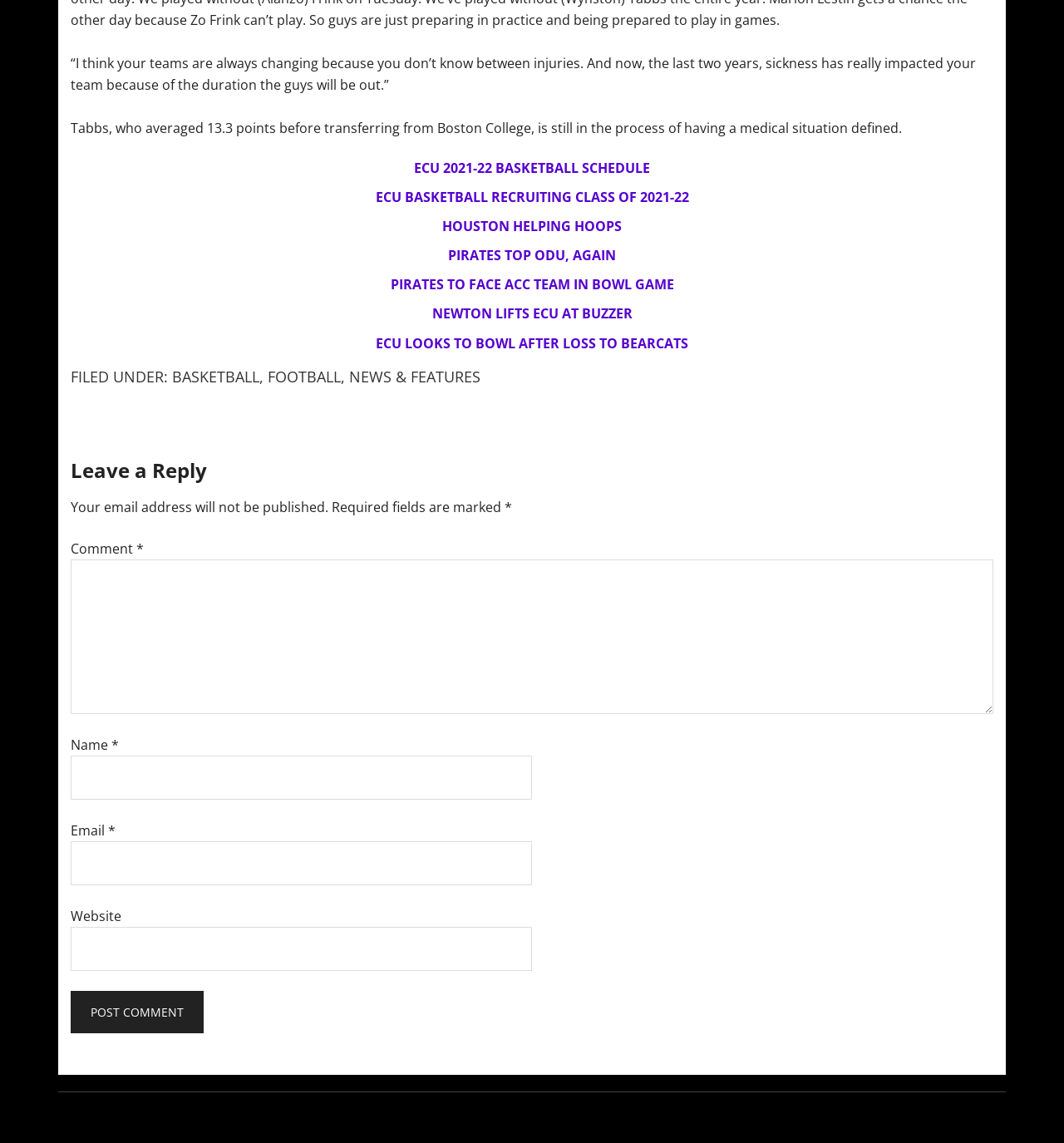Identify the bounding box coordinates of the clickable region necessary to fulfill the following instruction: "Click on the 'BASKETBALL' link". The bounding box coordinates should be four float numbers between 0 and 1, i.e., [left, top, right, bottom].

[0.162, 0.321, 0.244, 0.338]